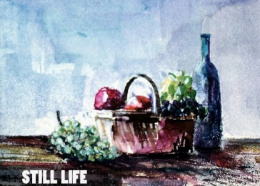Convey a detailed narrative of what is depicted in the image.

This captivating image showcases a beautifully rendered still life composition, featuring a basket filled with vibrant fruit, including apples and grapes, alongside a bottle. The use of watercolor technique adds a soft, ethereal quality to the scene, enhancing the colors and textures of the objects. The background is a gentle wash of muted tones, providing a serene contrast that allows the foreground elements to stand out. At the bottom of the image, the phrase "STILL LIFE" in bold letters anchors the artwork, emphasizing the theme of the composition. This piece forms part of a collection categorized under "still lives," inviting viewers to appreciate the artistry of everyday subjects in a refreshing and elegant manner.